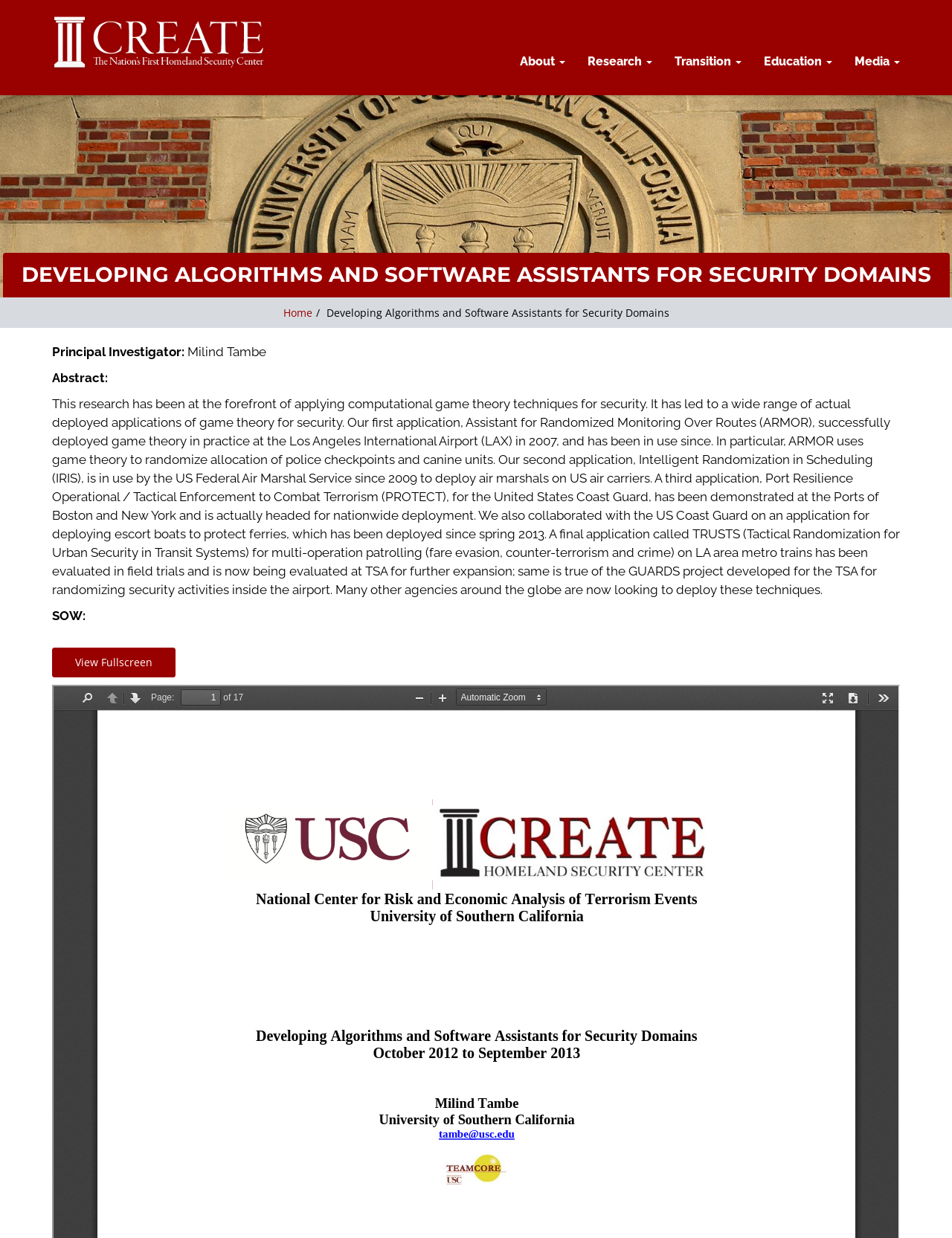Answer with a single word or phrase: 
How many applications of game theory for security are mentioned on the webpage?

Six